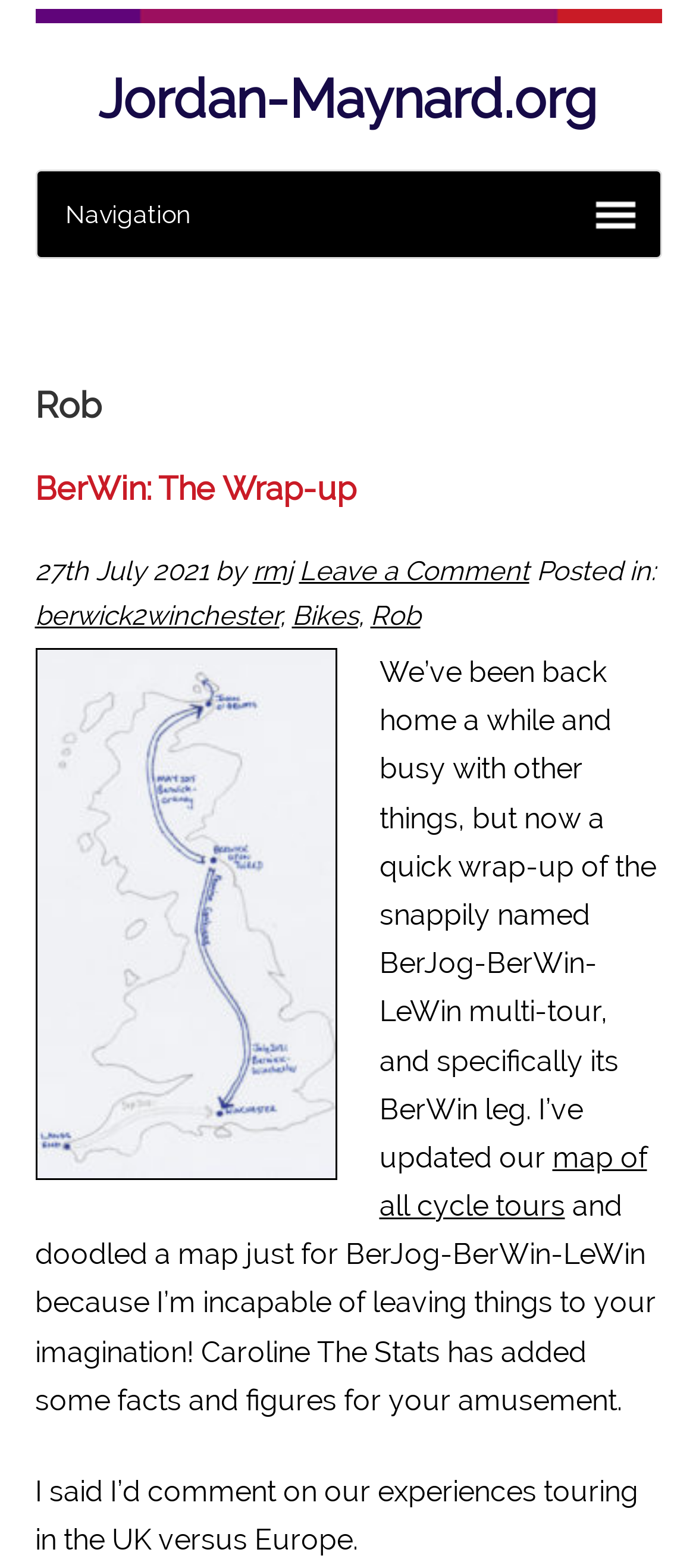What is the purpose of the map in the blog post?
Based on the image content, provide your answer in one word or a short phrase.

To illustrate the cycle tour